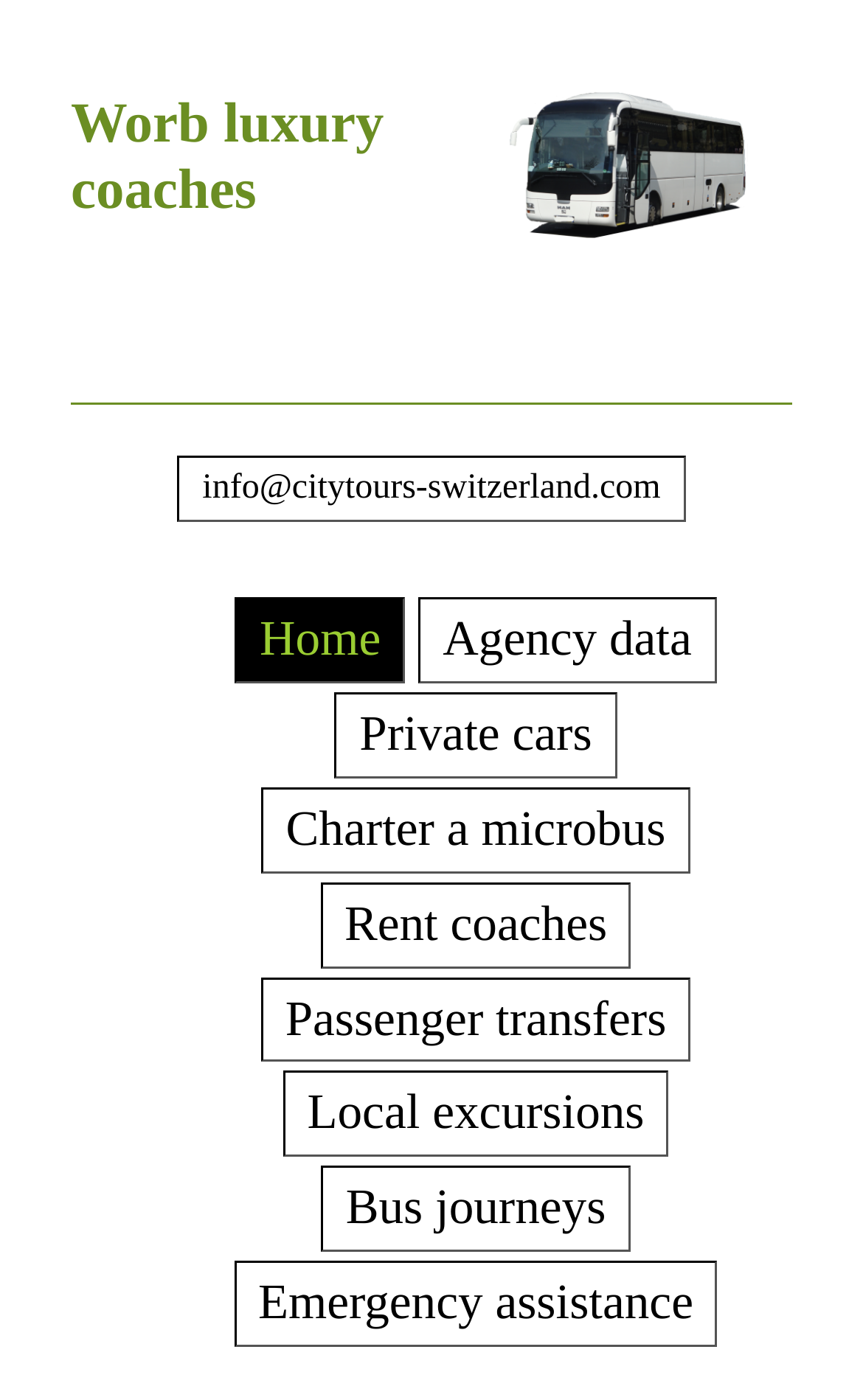Using floating point numbers between 0 and 1, provide the bounding box coordinates in the format (top-left x, top-left y, bottom-right x, bottom-right y). Locate the UI element described here: Agency data

[0.485, 0.427, 0.83, 0.488]